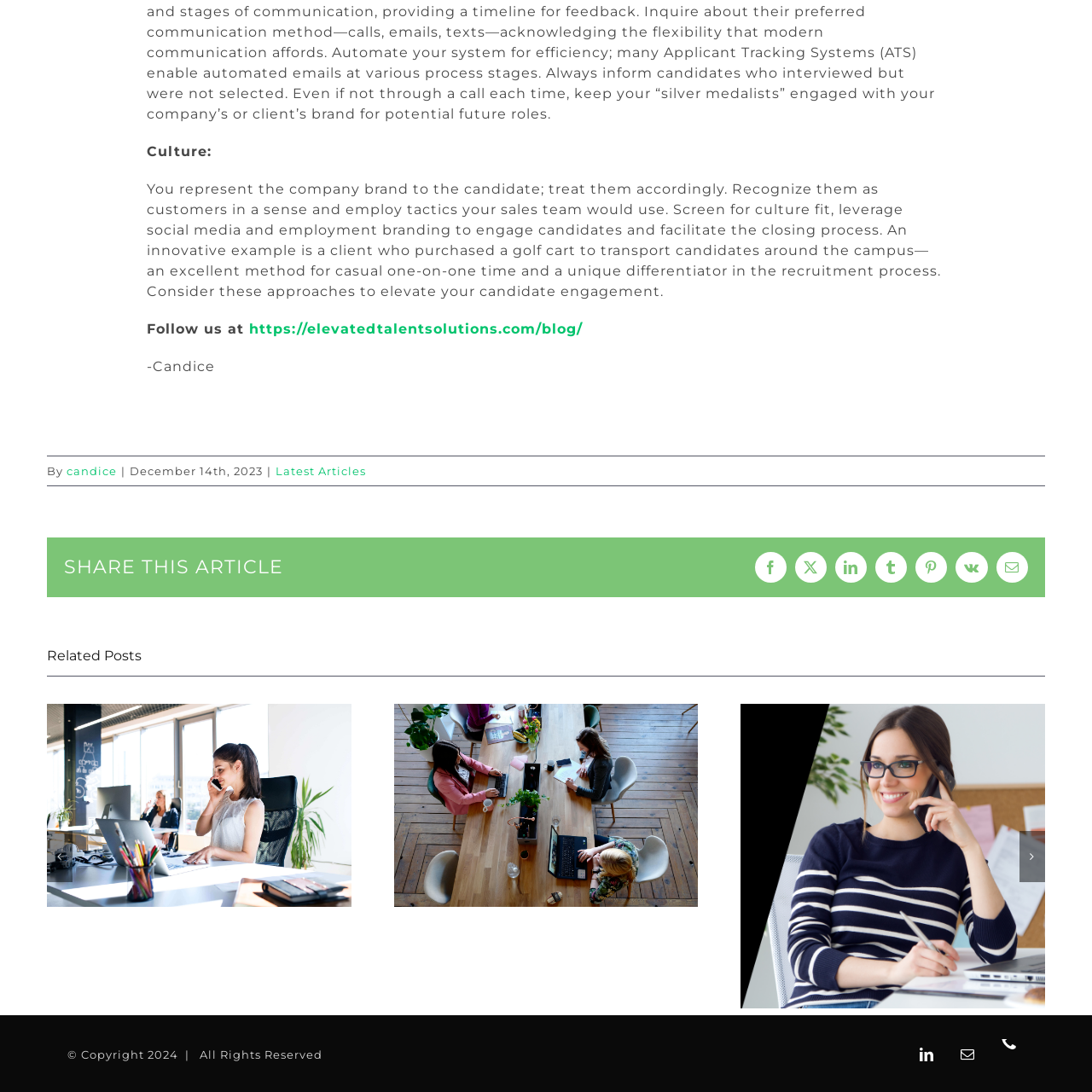Generate a detailed caption for the image that is outlined by the red border.

The image features a stylized representation of a heart, often symbolizing passion and emotional connection. This visual element complements the theme of the surrounding content, which discusses the importance of cultural fit in recruitment and candidate engagement. It reflects the idea of viewing candidates as valued customers, emphasizing the need to foster genuine connections during the hiring process. The heart icon serves as a visual metaphor for the warmth and empathy that should be extended towards candidates, aligning with innovative recruitment strategies.